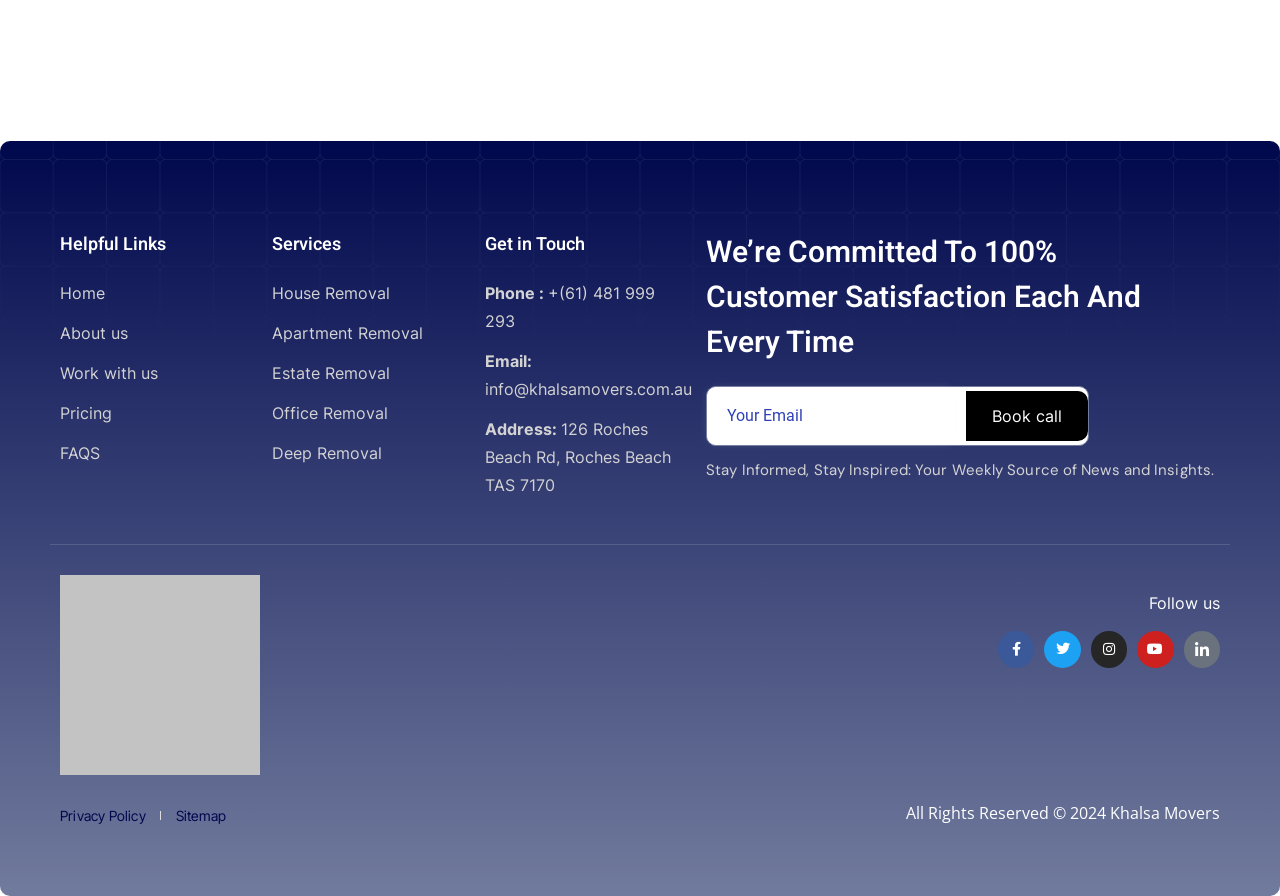Can you specify the bounding box coordinates of the area that needs to be clicked to fulfill the following instruction: "Click the 'Book call' button"?

[0.755, 0.437, 0.85, 0.492]